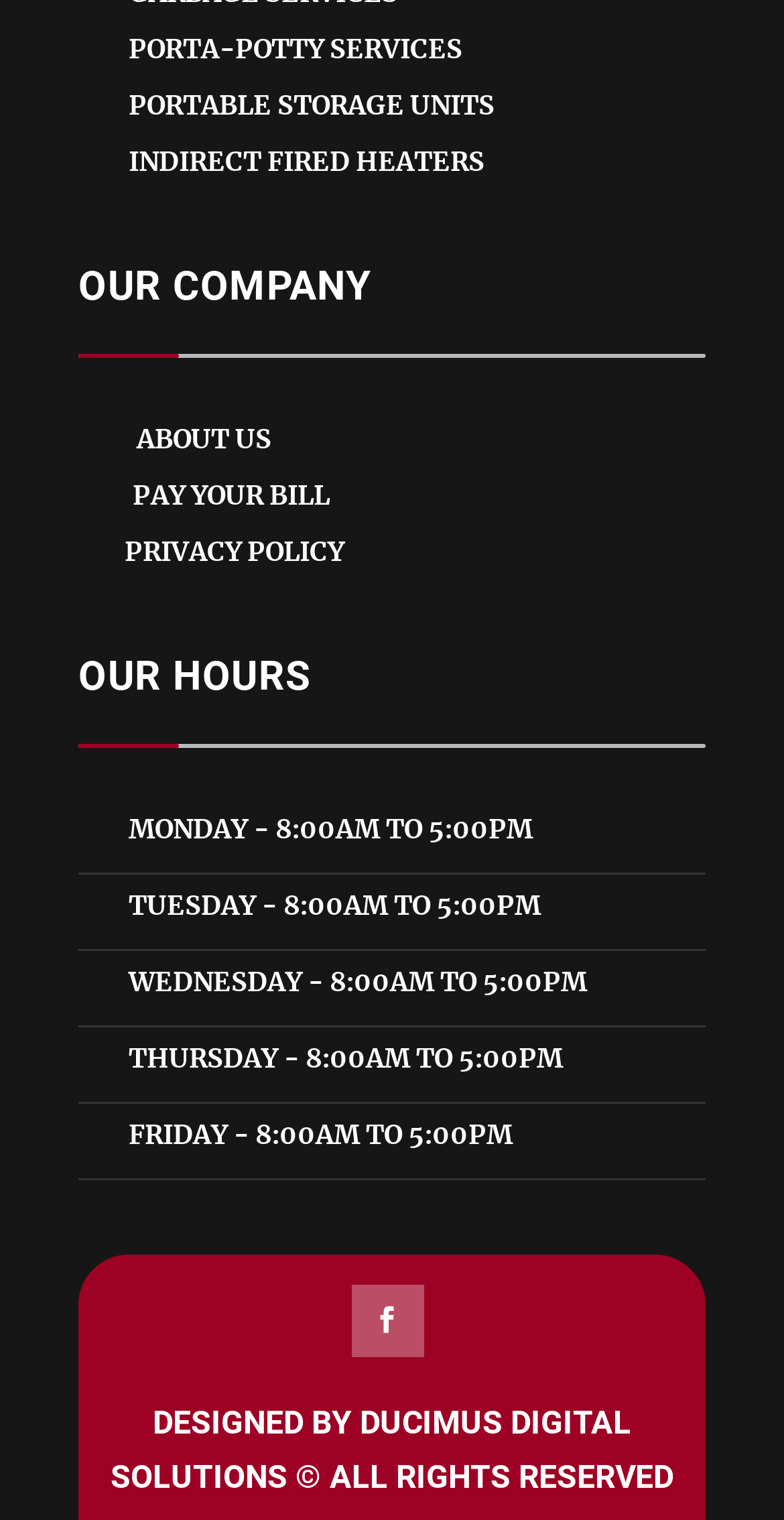Extract the bounding box of the UI element described as: "".

[0.1, 0.354, 0.133, 0.374]